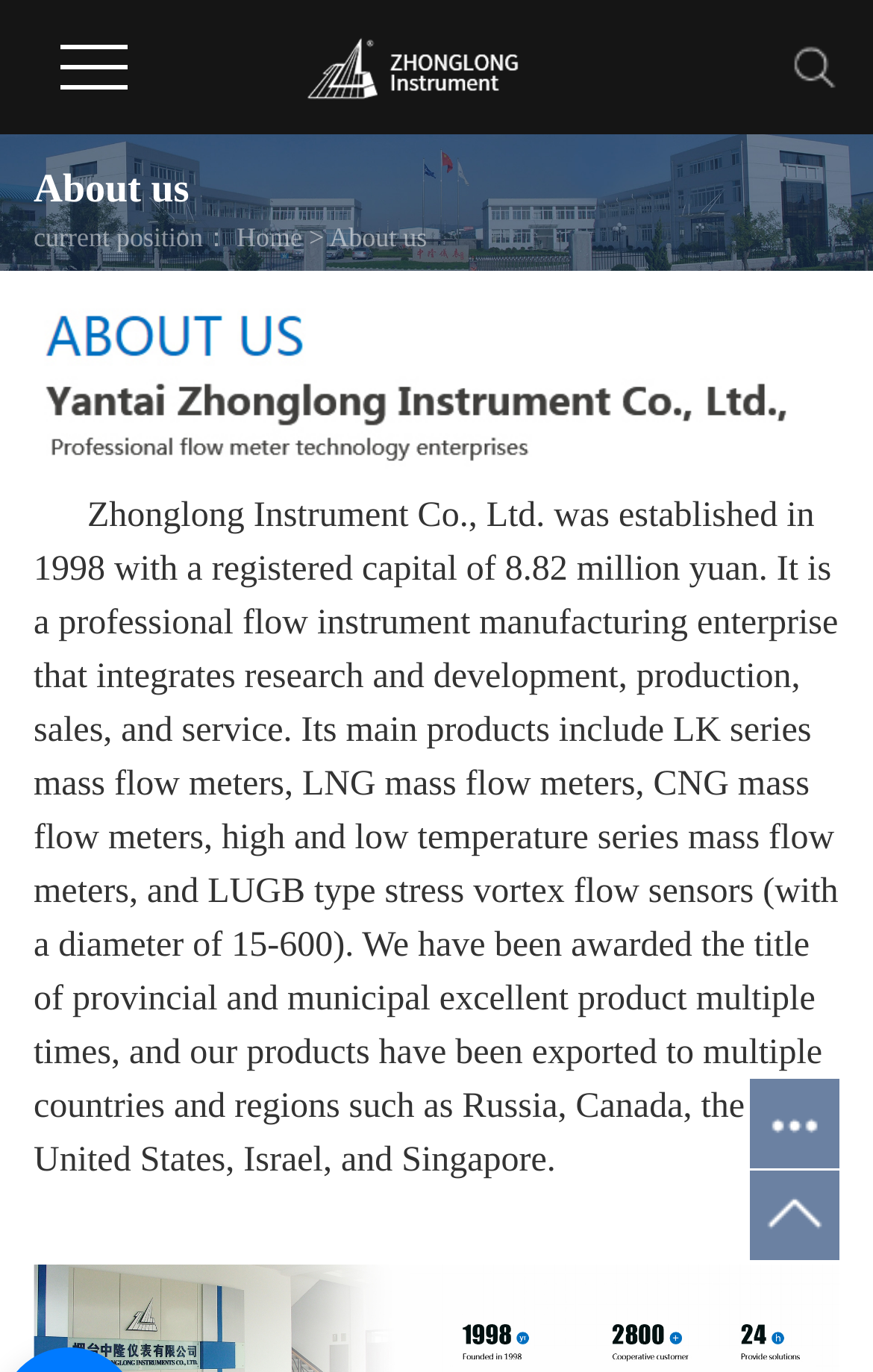What is the registered capital of Zhonglong Instrument Co., Ltd.?
Observe the image and answer the question with a one-word or short phrase response.

8.82 million yuan